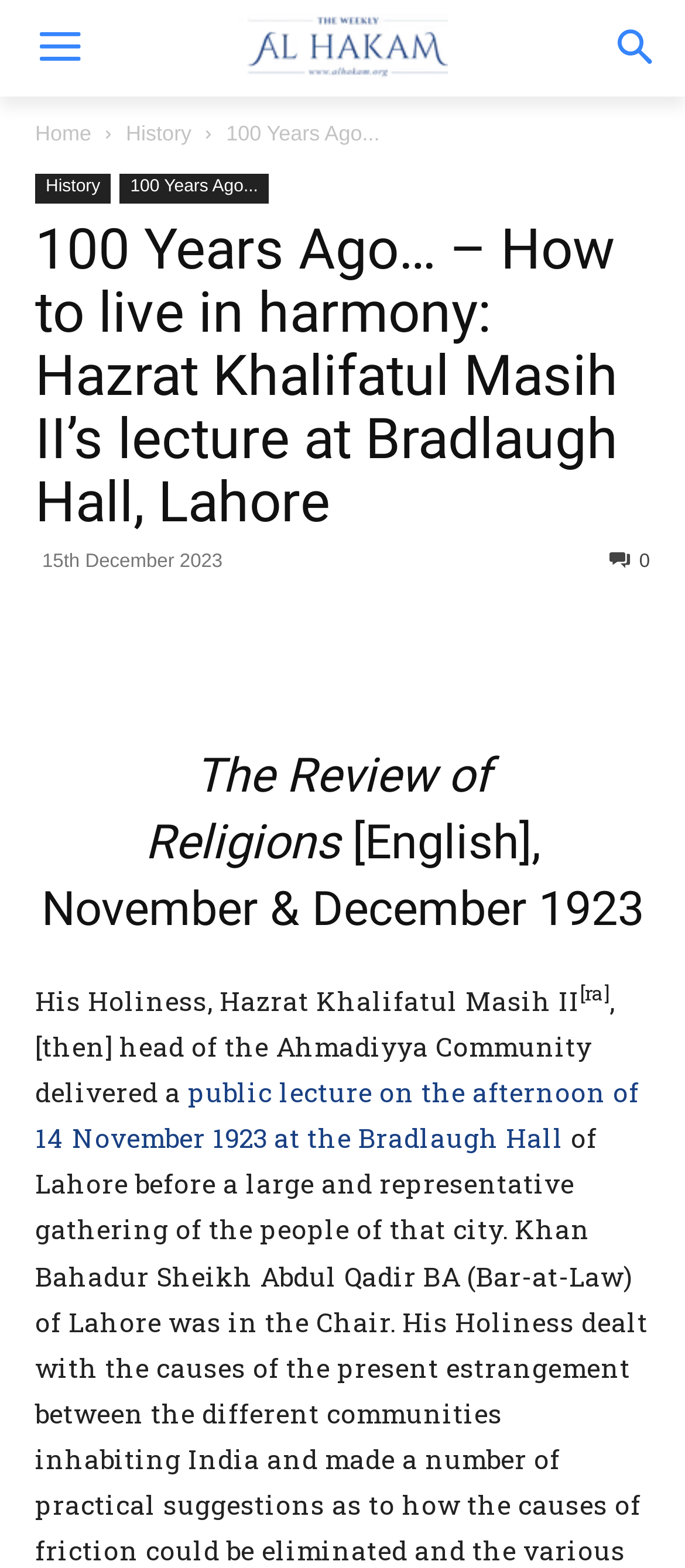Identify the bounding box coordinates of the HTML element based on this description: "100 Years Ago...".

[0.33, 0.077, 0.554, 0.093]